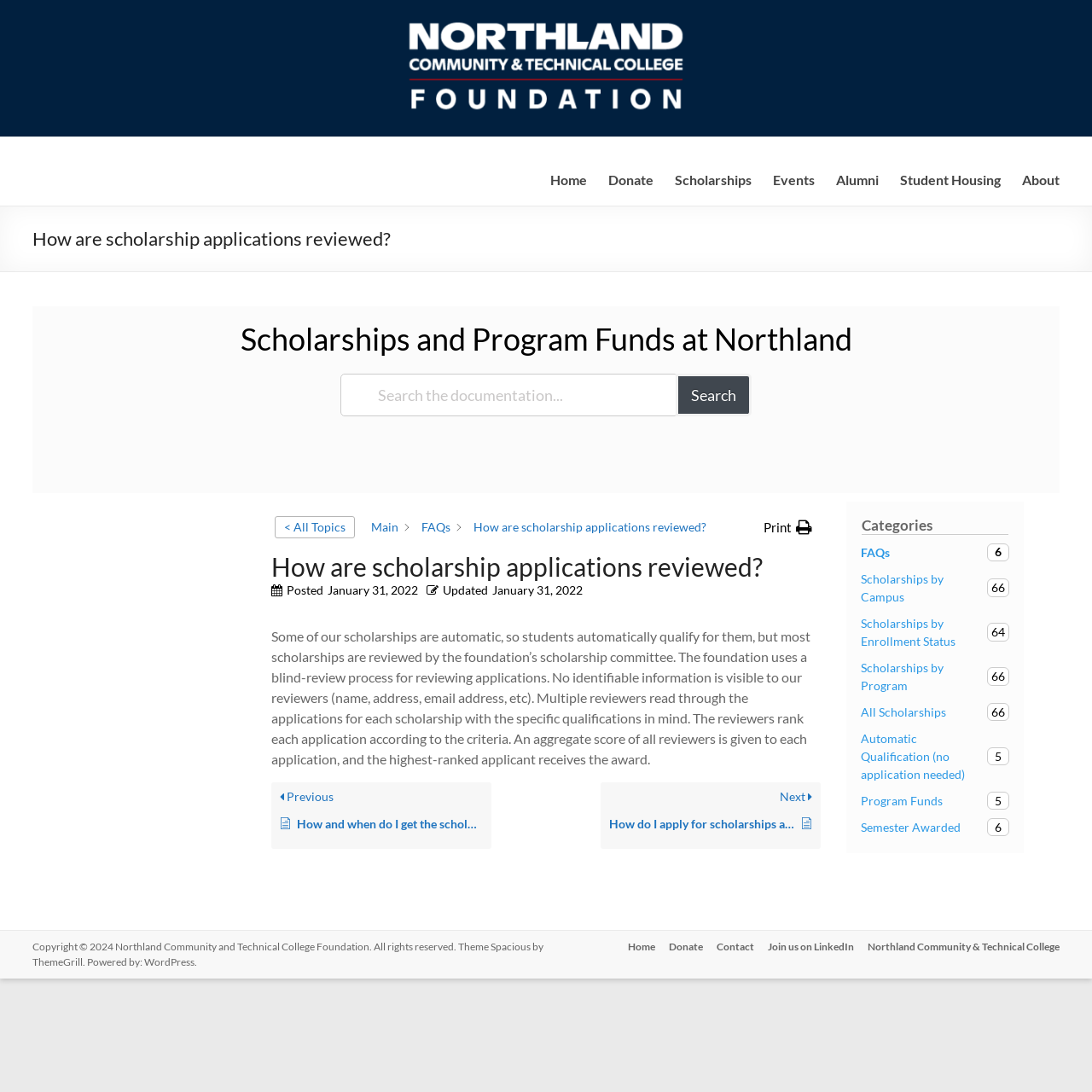Generate the main heading text from the webpage.

How are scholarship applications reviewed?